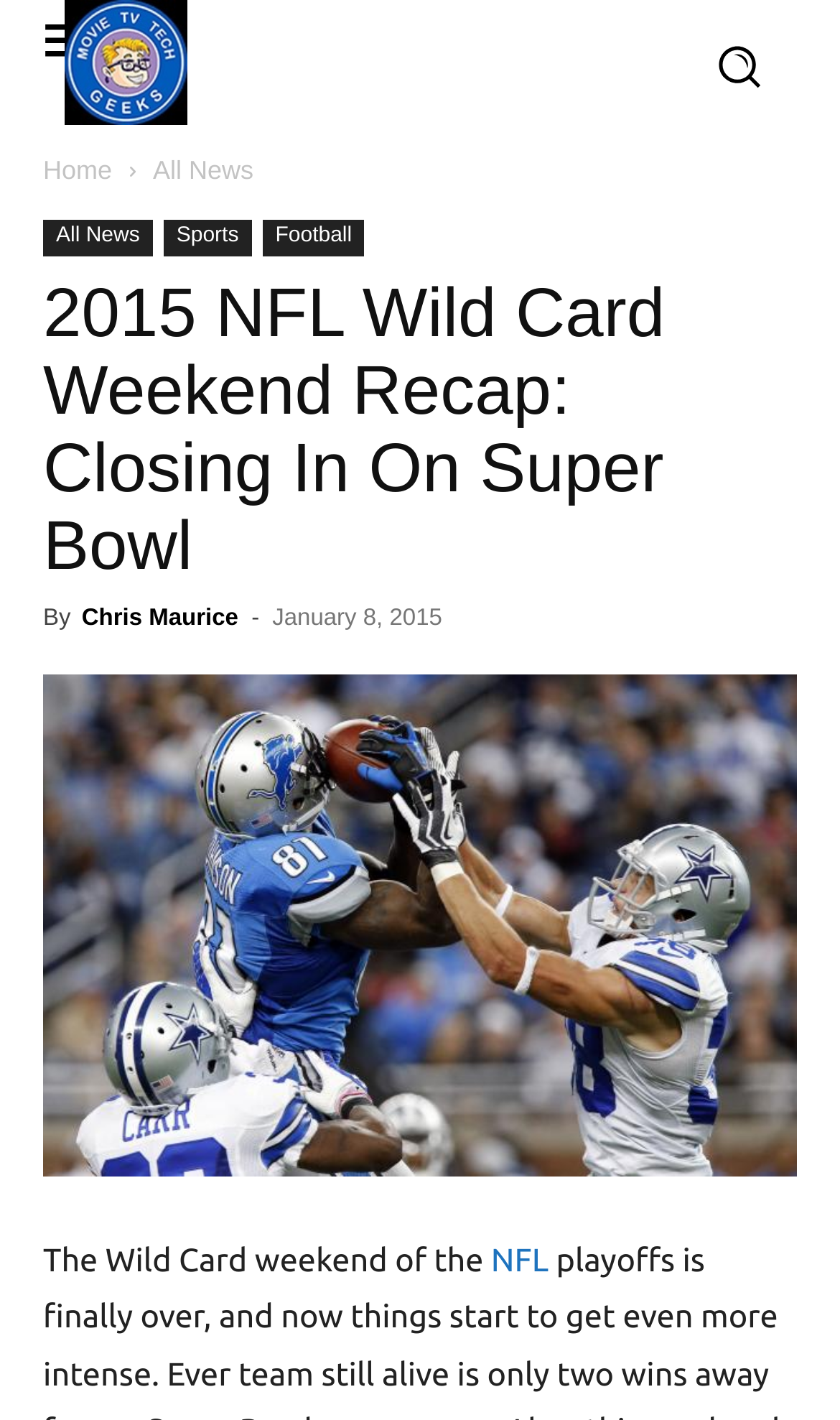What is the topic of the news article?
Look at the screenshot and give a one-word or phrase answer.

NFL Wild Card Weekend